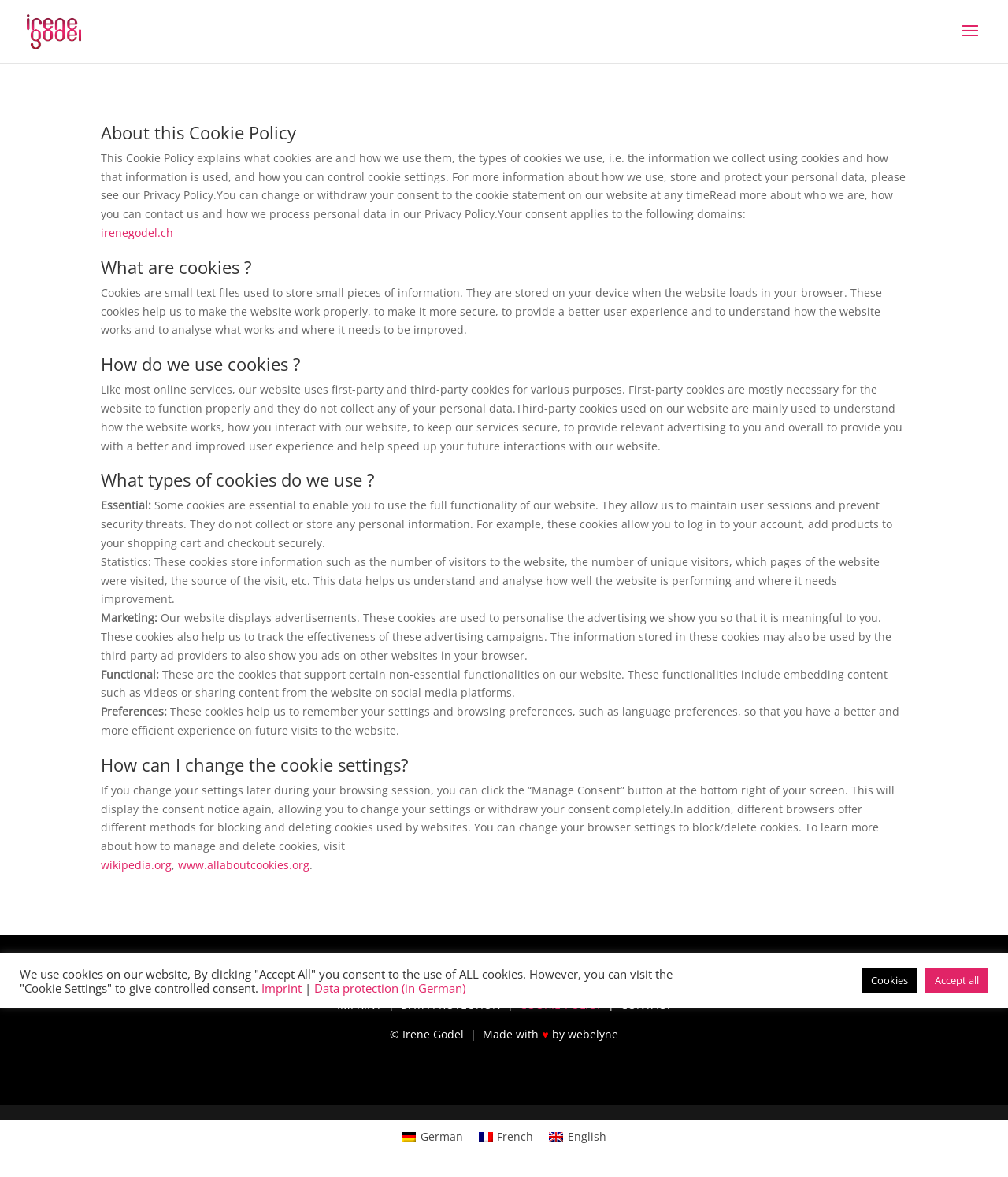Locate the bounding box coordinates of the UI element described by: "COOKIE-POLICY". The bounding box coordinates should consist of four float numbers between 0 and 1, i.e., [left, top, right, bottom].

[0.515, 0.847, 0.596, 0.86]